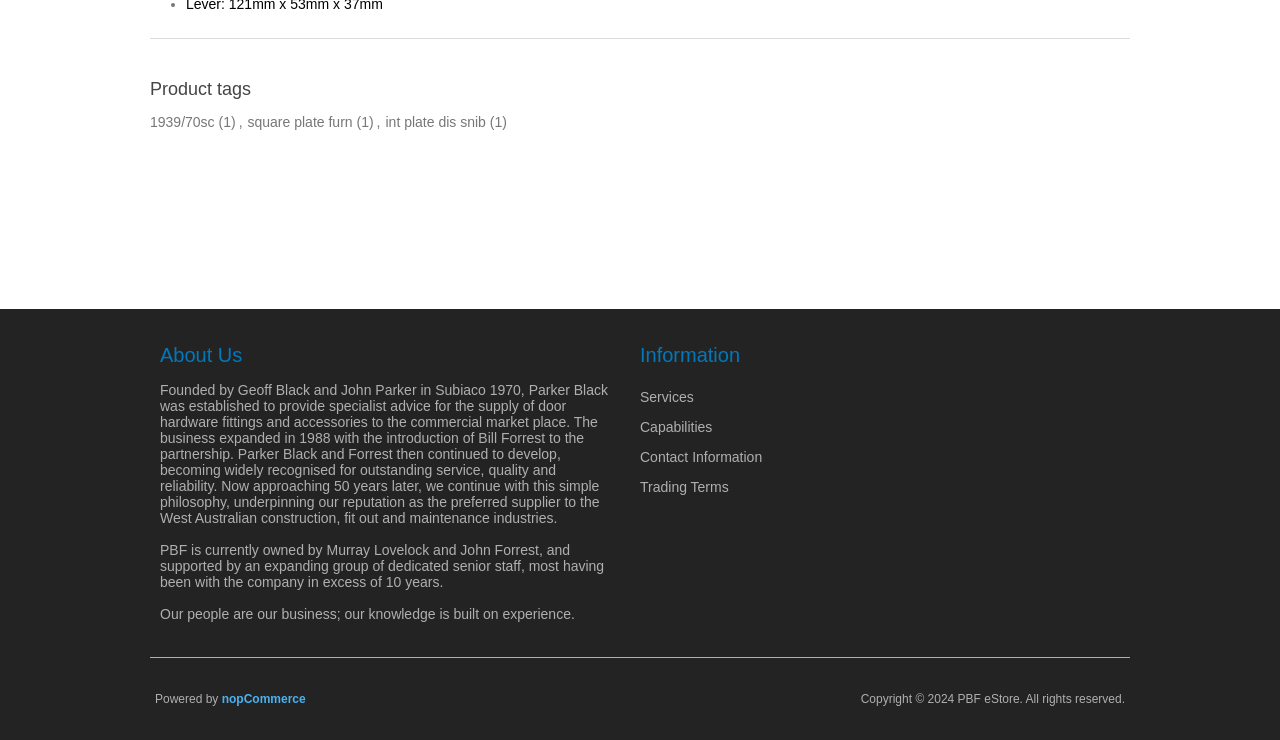What is the year the company was founded?
Provide a detailed and extensive answer to the question.

The year the company was founded is mentioned in the 'About Us' section, where it is stated that 'Founded by Geoff Black and John Parker in Subiaco 1970...'